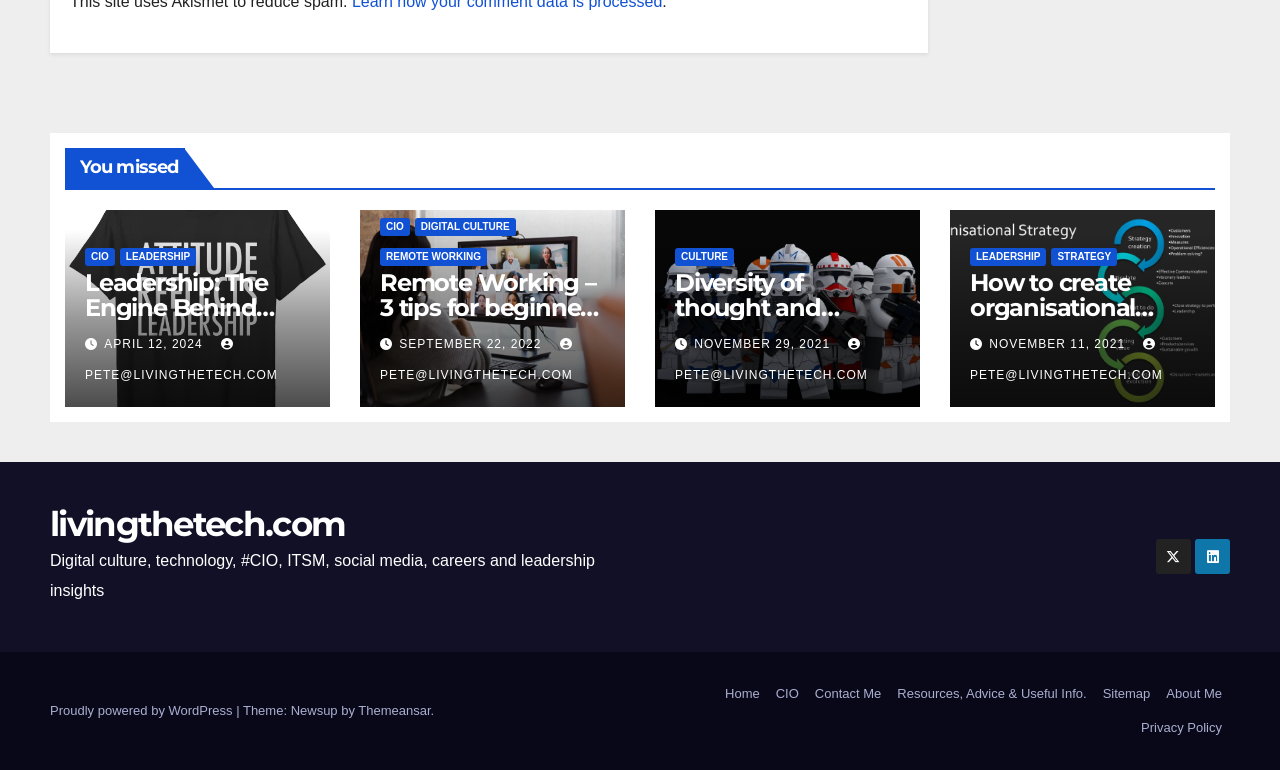Can you identify the bounding box coordinates of the clickable region needed to carry out this instruction: 'Read the article 'Leadership: The Engine Behind Technology’s Progress''? The coordinates should be four float numbers within the range of 0 to 1, stated as [left, top, right, bottom].

[0.066, 0.348, 0.215, 0.483]